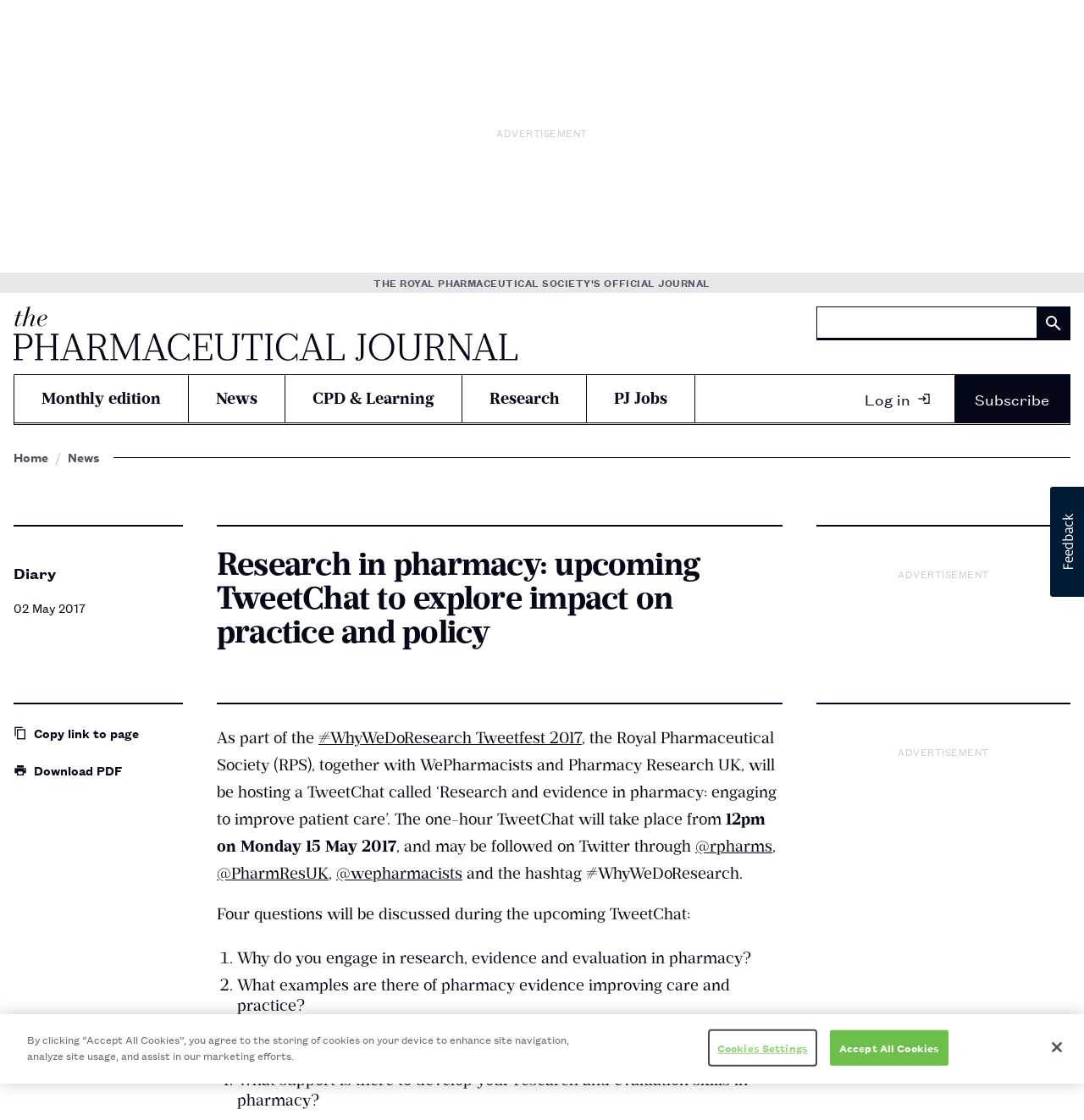Determine the bounding box coordinates of the section I need to click to execute the following instruction: "Check the terms and conditions". Provide the coordinates as four float numbers between 0 and 1, i.e., [left, top, right, bottom].

None